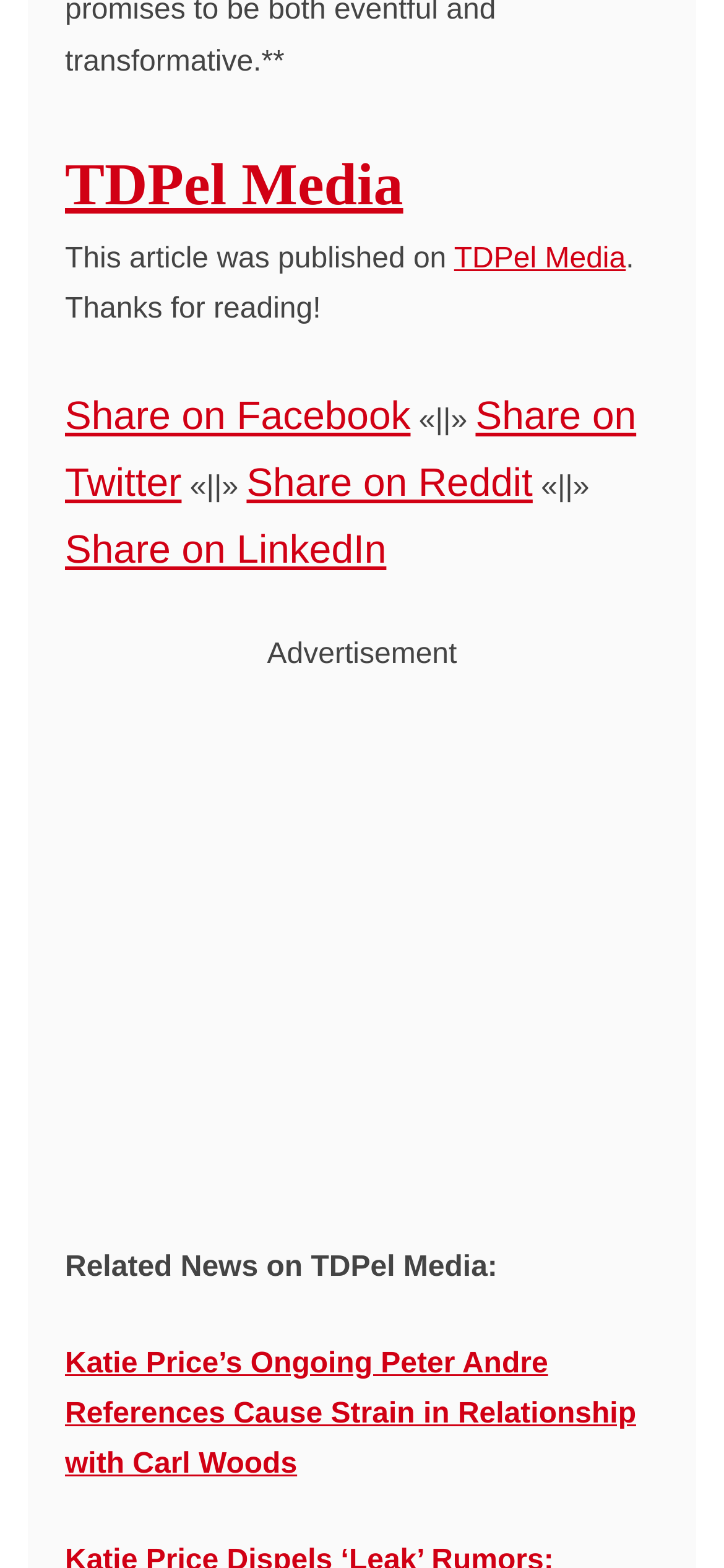Kindly determine the bounding box coordinates for the clickable area to achieve the given instruction: "Click on the TDPel Media link".

[0.09, 0.096, 0.557, 0.138]